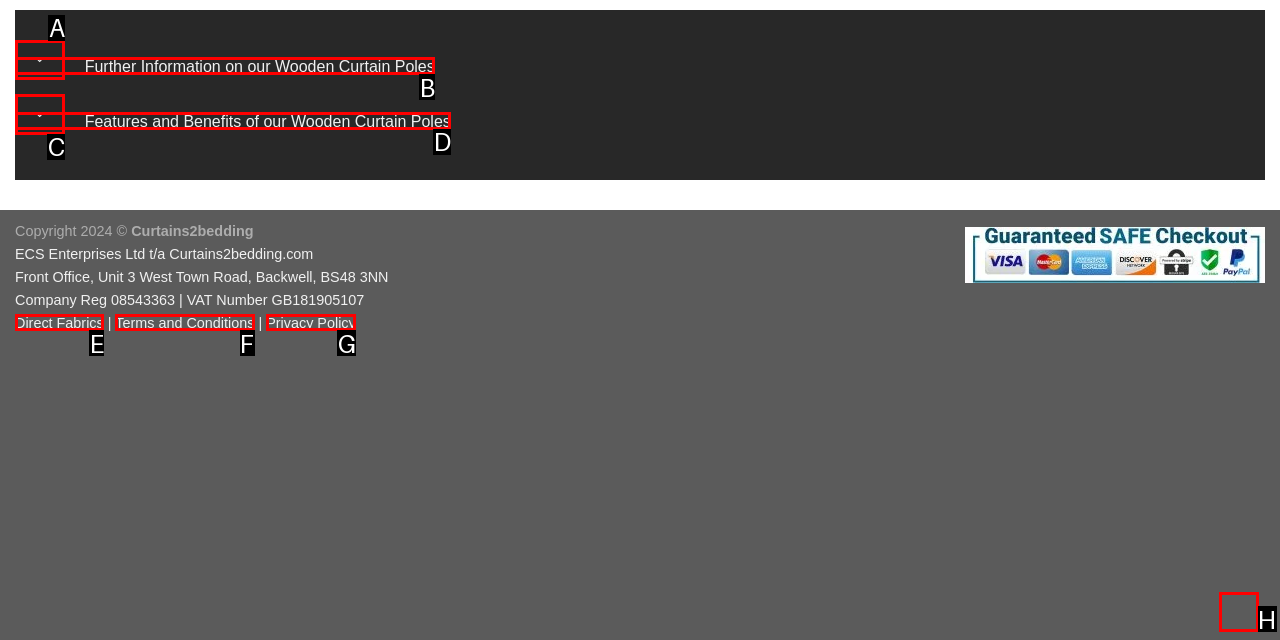Tell me which option best matches the description: Terms and Conditions
Answer with the option's letter from the given choices directly.

F